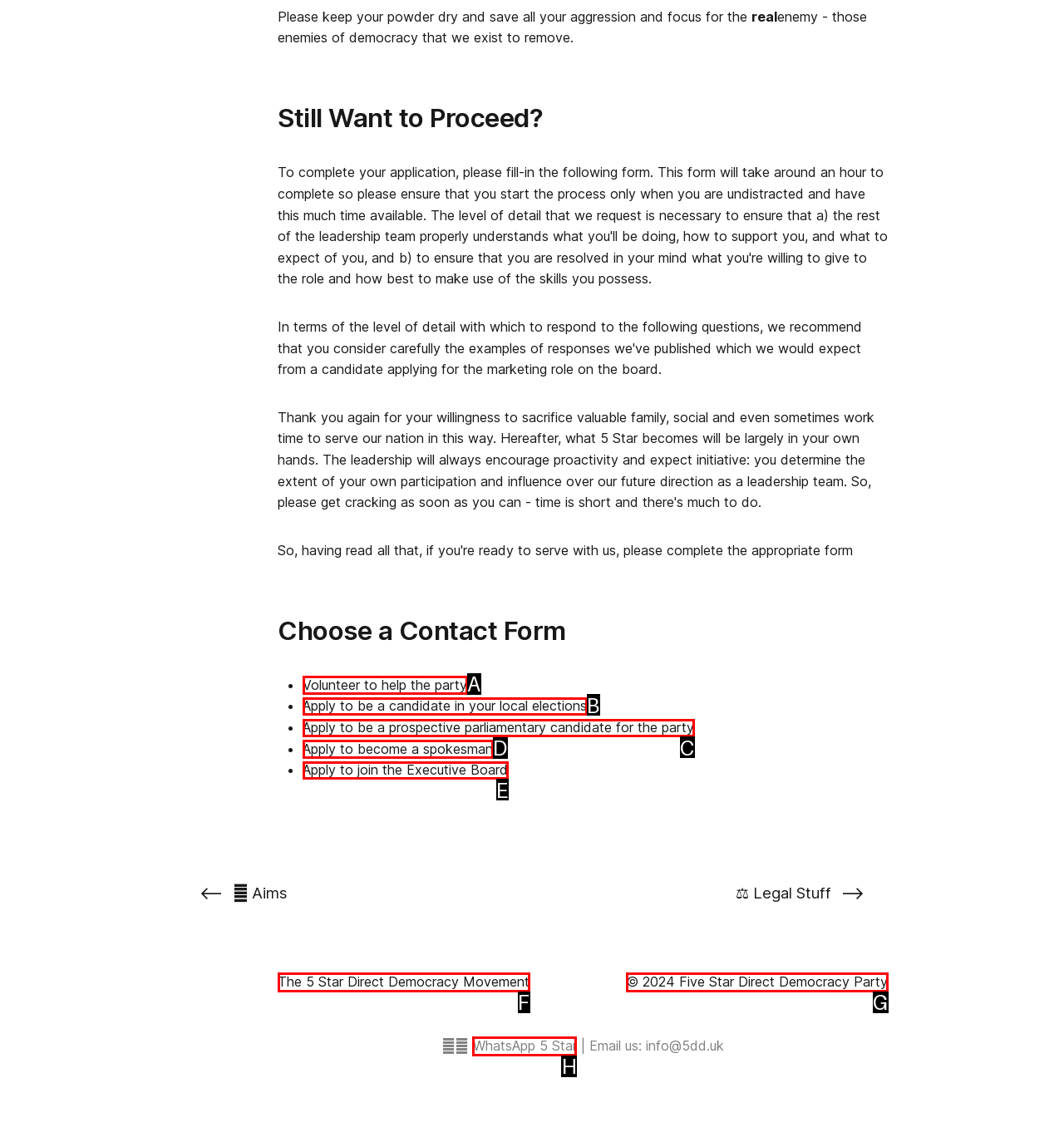From the options shown, which one fits the description: Apply to become a spokesman? Respond with the appropriate letter.

D